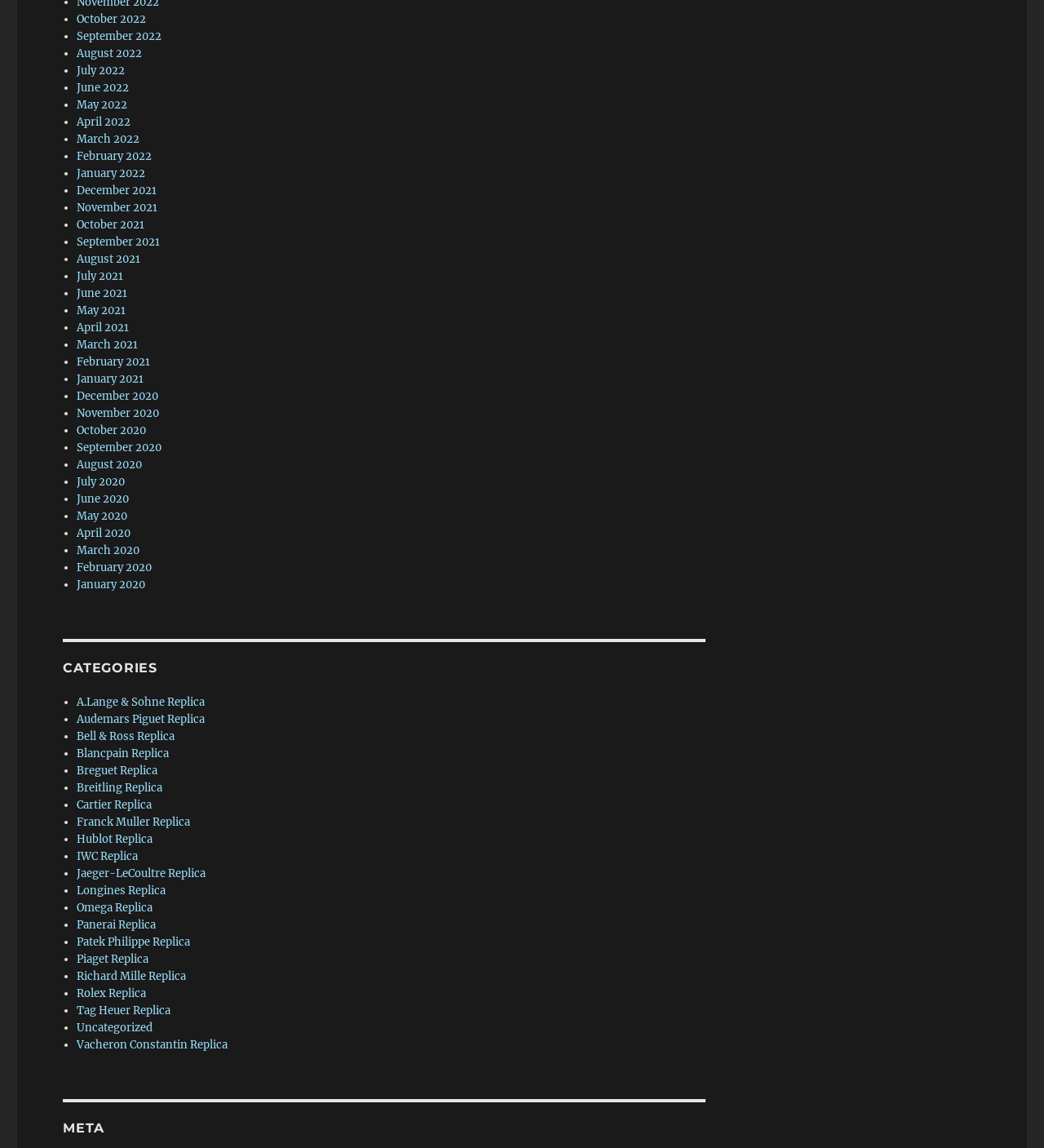Indicate the bounding box coordinates of the element that needs to be clicked to satisfy the following instruction: "View Categories". The coordinates should be four float numbers between 0 and 1, i.e., [left, top, right, bottom].

[0.06, 0.574, 0.676, 0.589]